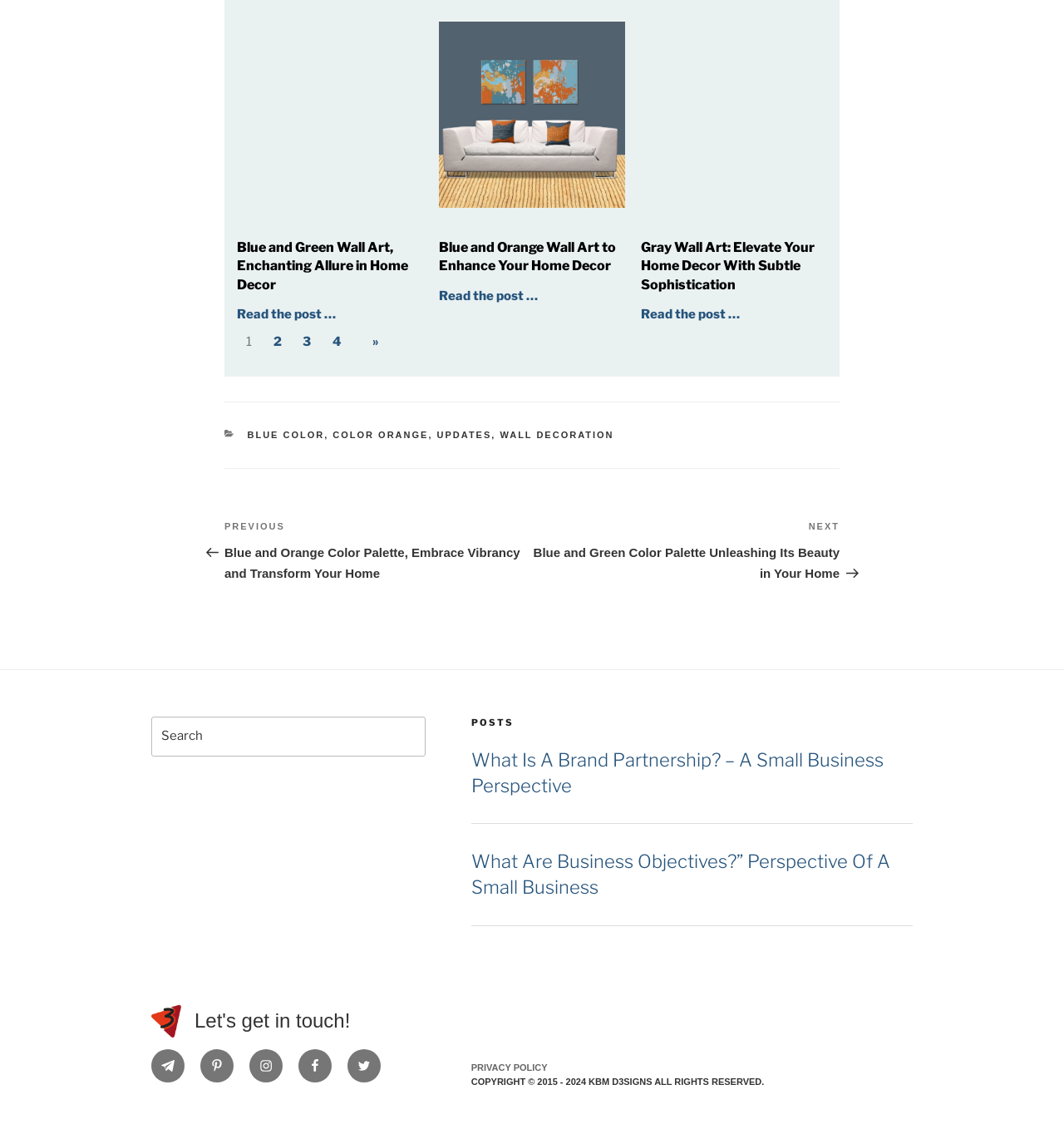Please locate the bounding box coordinates of the element that needs to be clicked to achieve the following instruction: "Search for something". The coordinates should be four float numbers between 0 and 1, i.e., [left, top, right, bottom].

[0.142, 0.635, 0.4, 0.67]